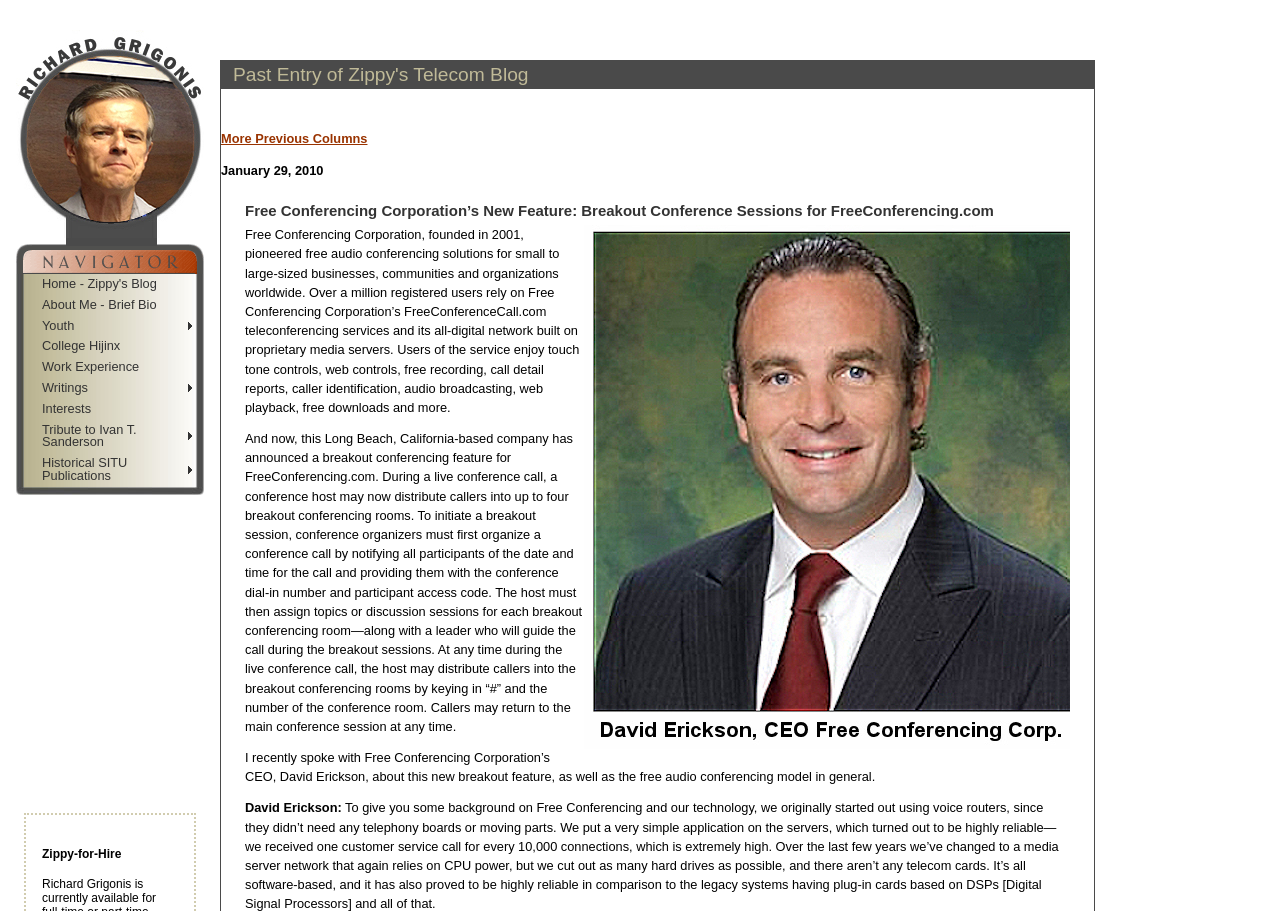Based on the image, provide a detailed and complete answer to the question: 
What is the purpose of the '#' key during a live conference call?

I determined the answer by reading the text element that describes the breakout conferencing feature, which states that 'the host may distribute callers into the breakout conferencing rooms by keying in “#” and the number of the conference room'.